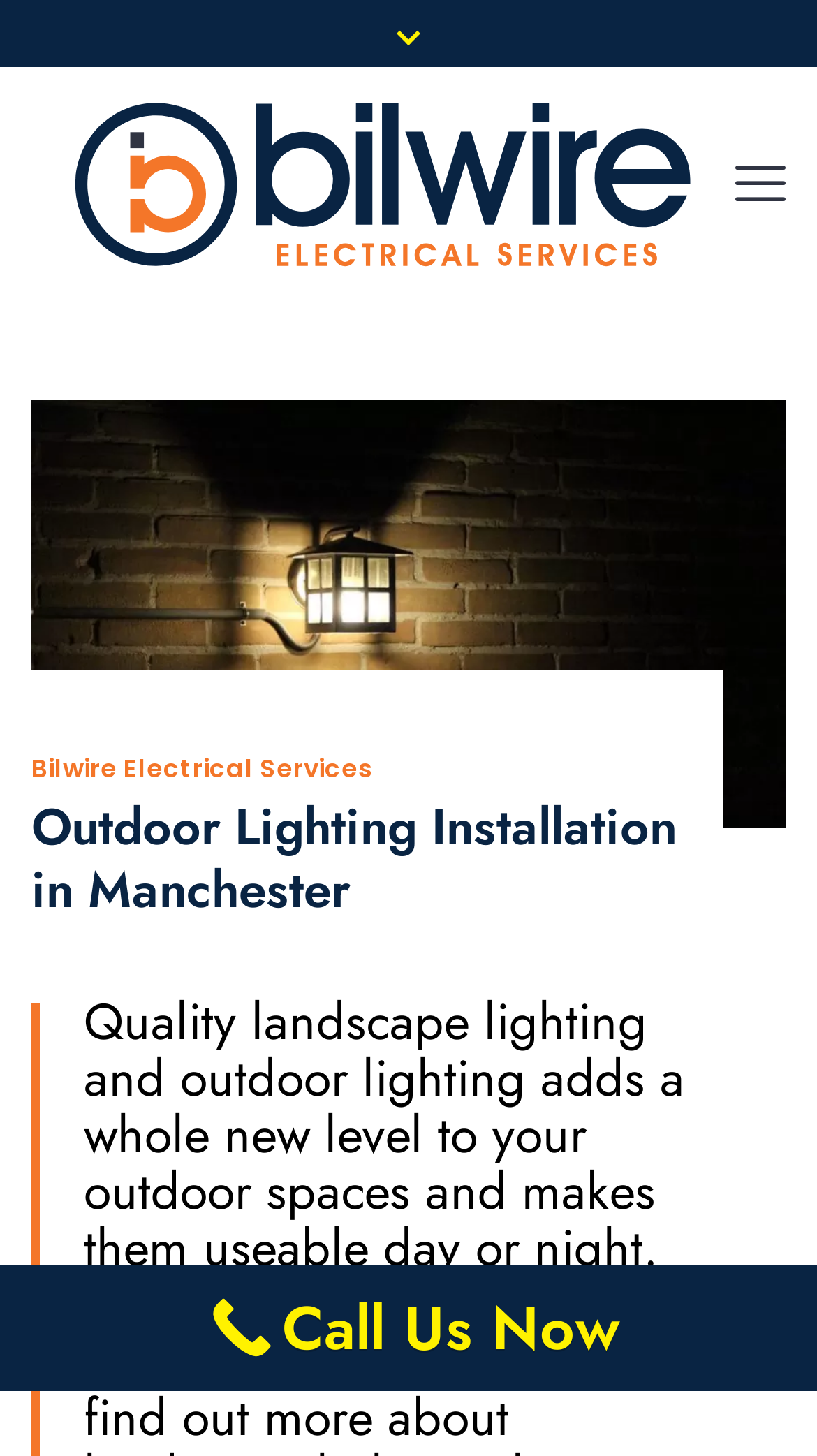What is the topic of the image on the webpage?
Based on the screenshot, provide a one-word or short-phrase response.

Outdoor Lighting Installation